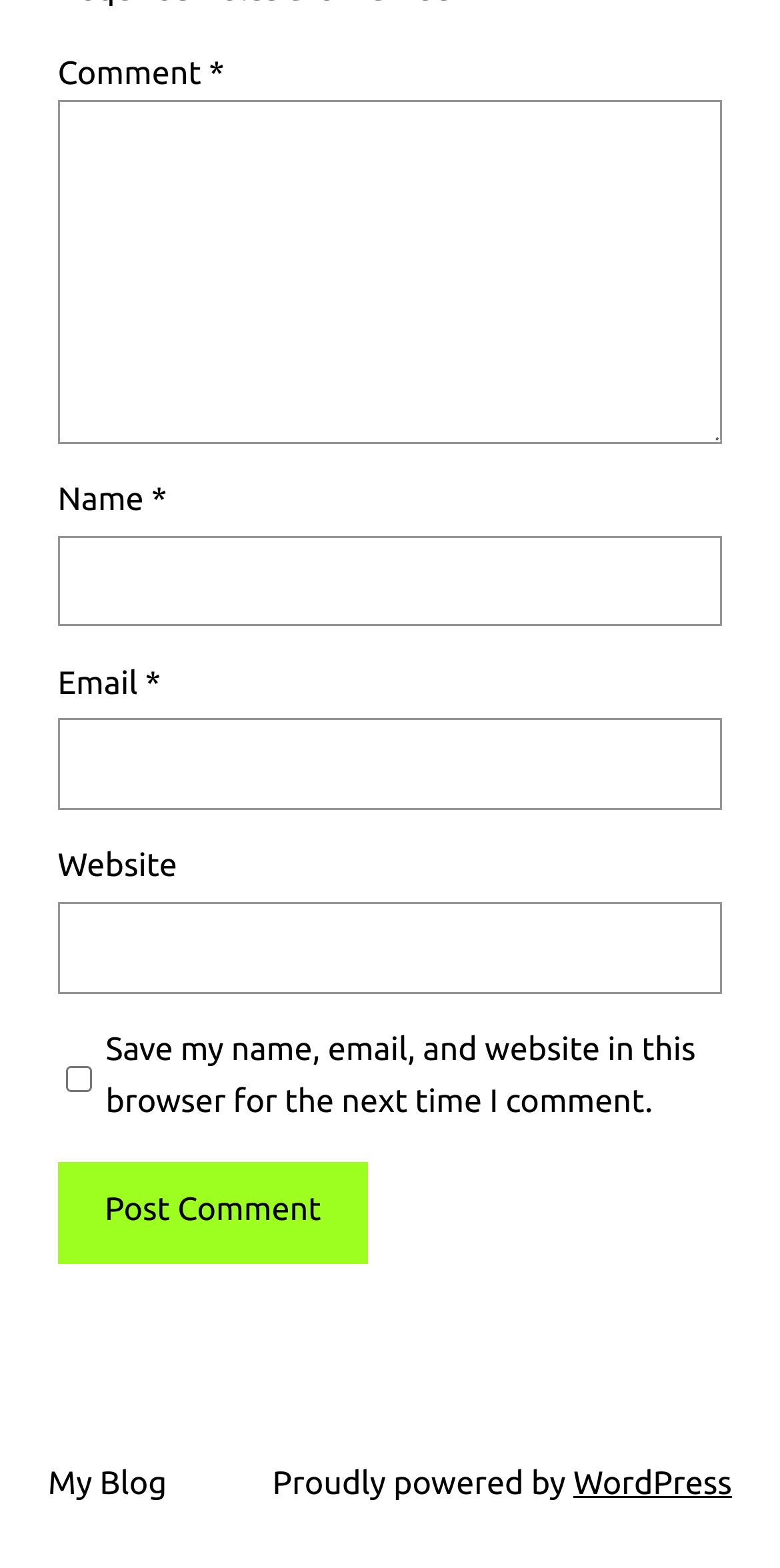Locate the bounding box of the UI element described in the following text: "parent_node: Comment * name="comment"".

[0.074, 0.064, 0.926, 0.283]